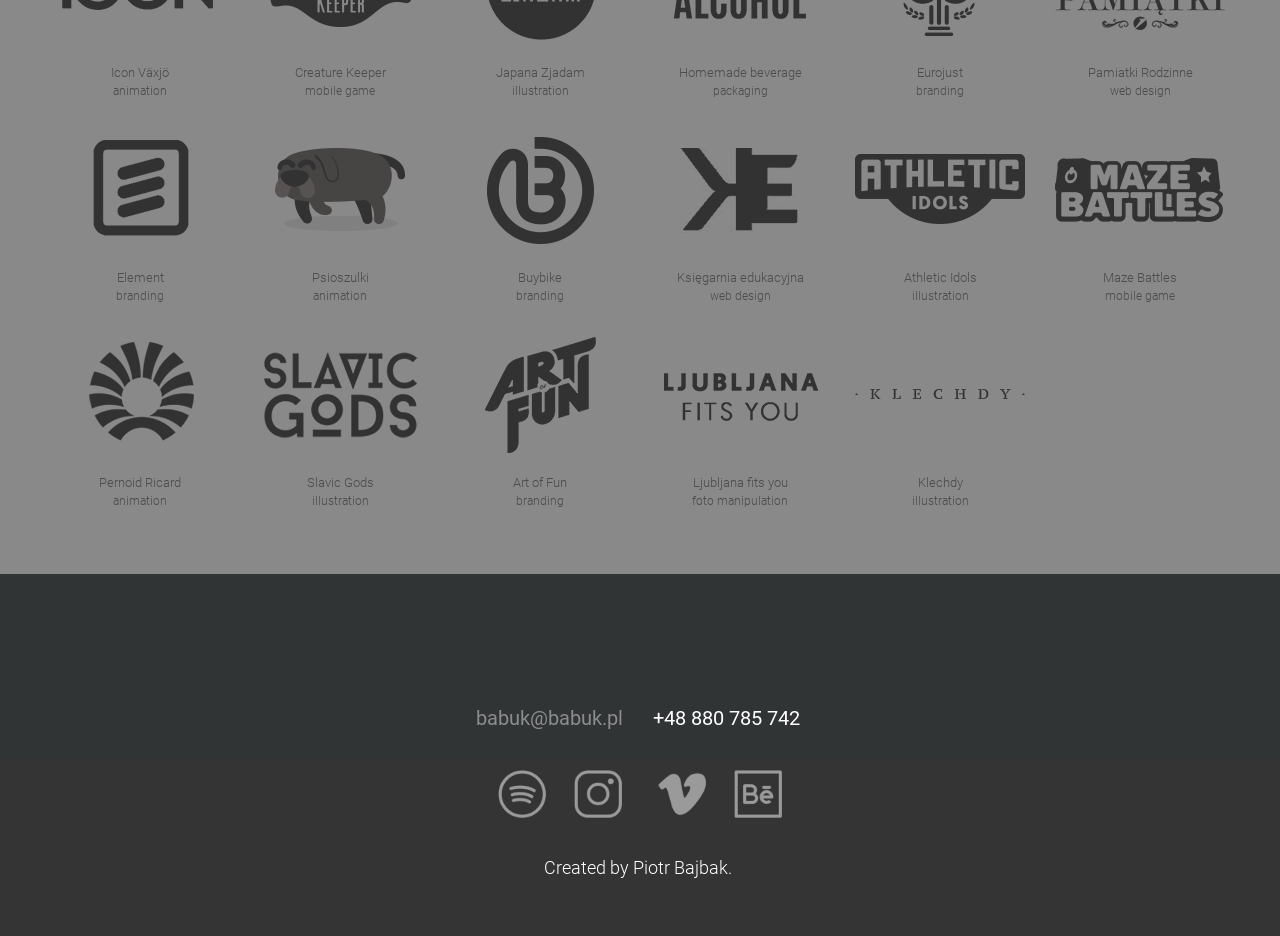Please determine the bounding box coordinates of the element to click on in order to accomplish the following task: "Check Eurojust branding". Ensure the coordinates are four float numbers ranging from 0 to 1, i.e., [left, top, right, bottom].

[0.668, 0.069, 0.801, 0.107]